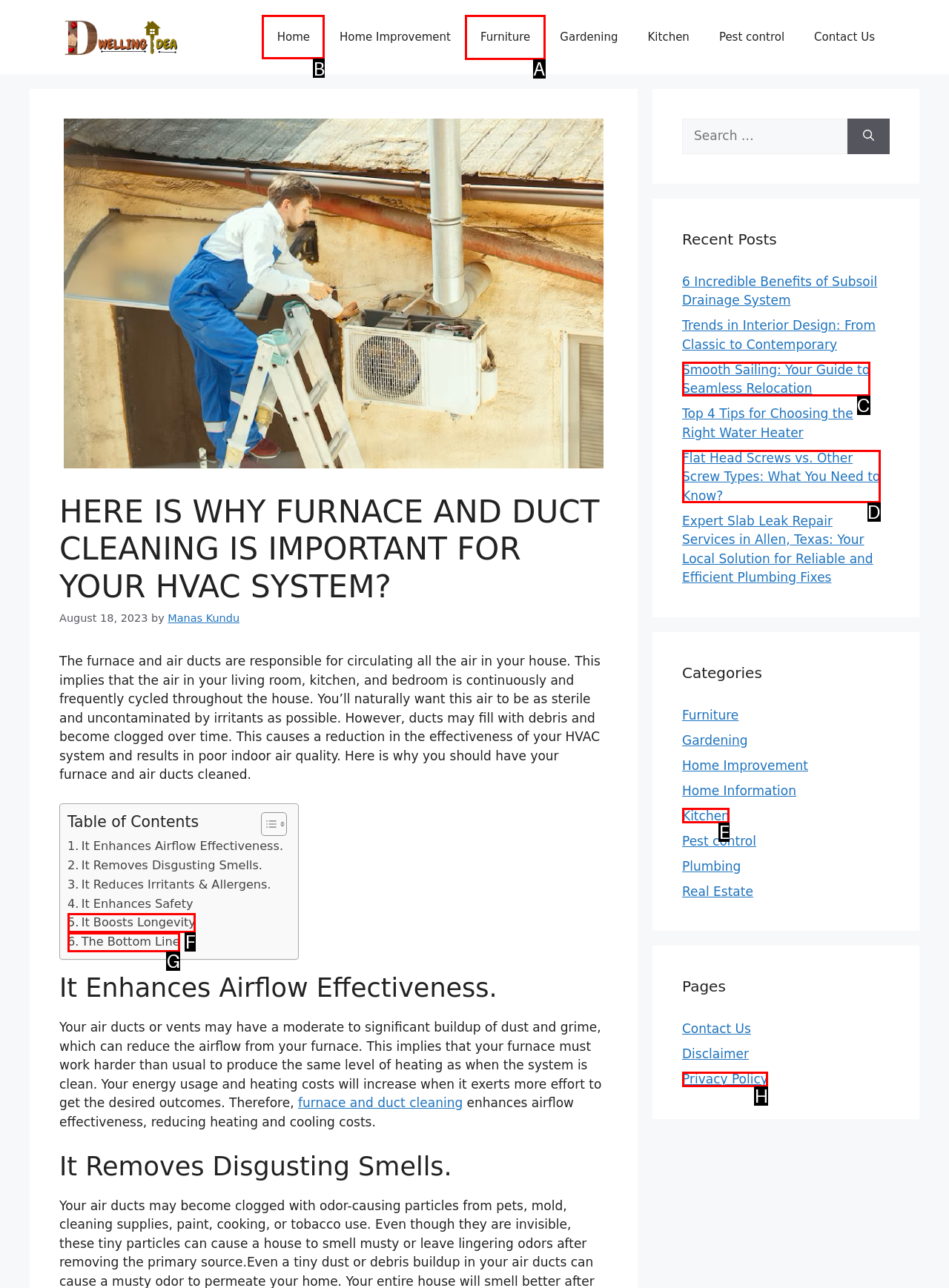Choose the HTML element you need to click to achieve the following task: Click on the 'Home' link
Respond with the letter of the selected option from the given choices directly.

B